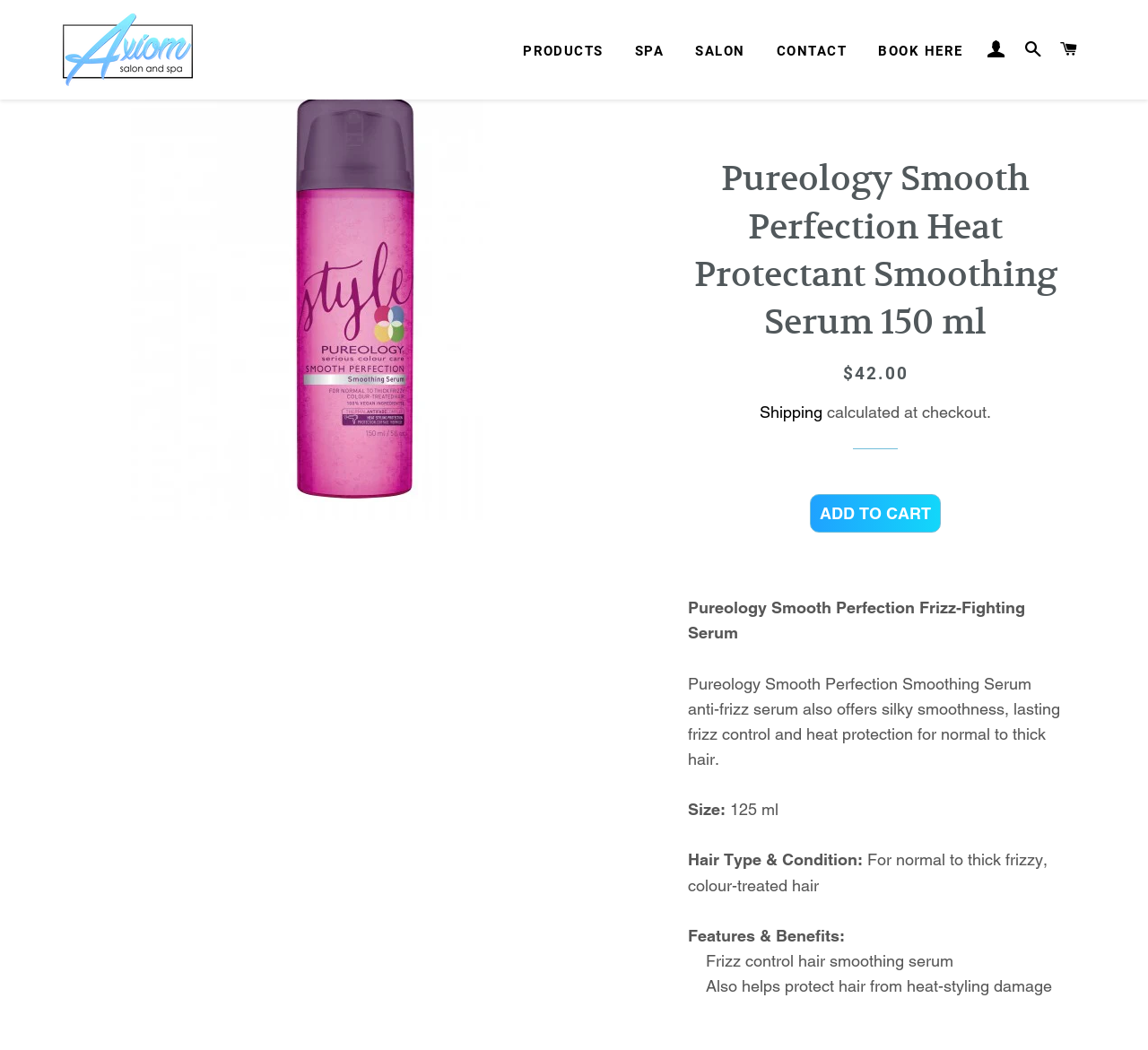Locate the bounding box coordinates of the element you need to click to accomplish the task described by this instruction: "Click on the Axiomsalonandspa logo".

[0.055, 0.013, 0.168, 0.082]